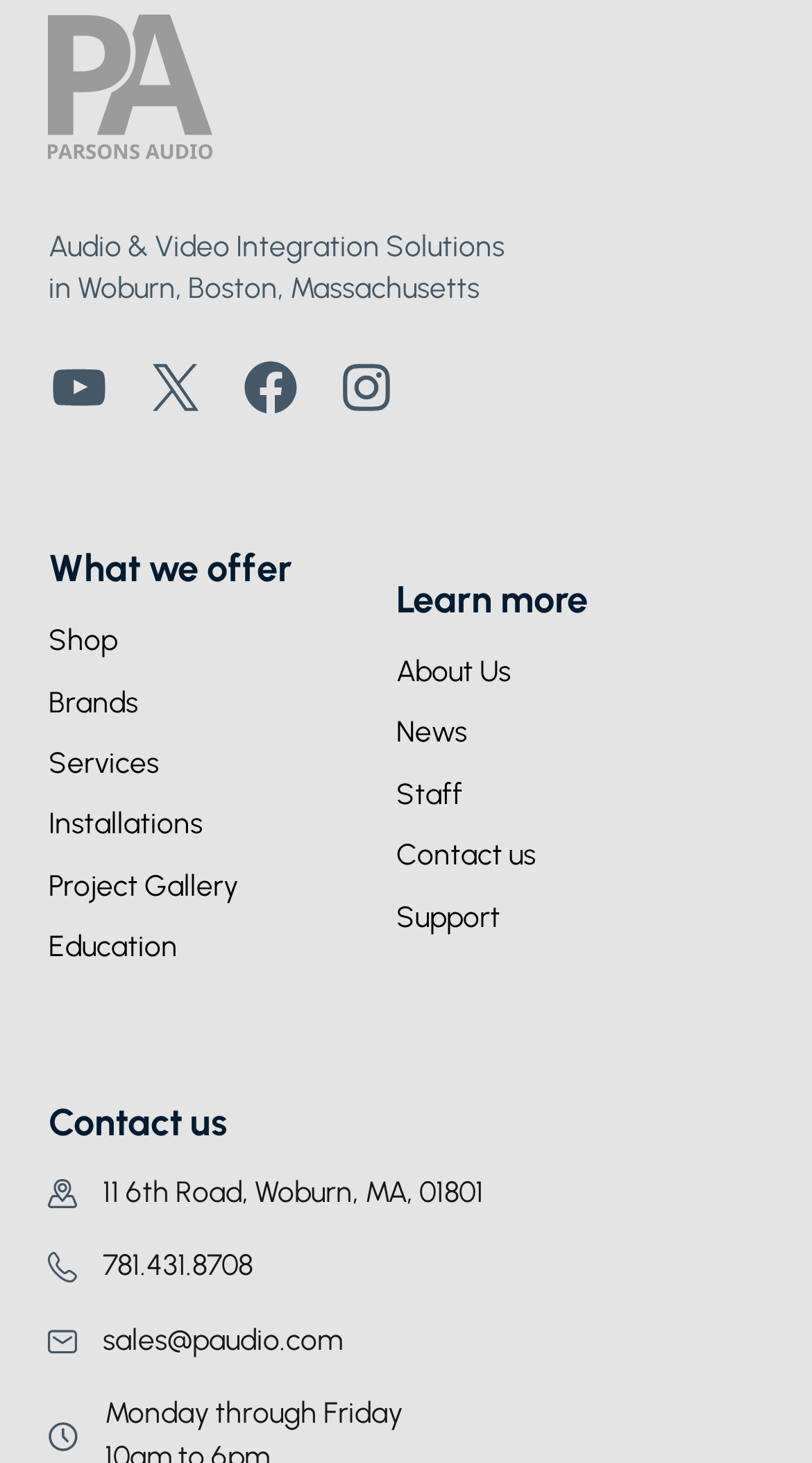What social media platforms are linked?
Using the image as a reference, give an elaborate response to the question.

The social media platforms linked can be found in the links section, which includes 'YouTube', 'Facebook', and 'Instagram'.